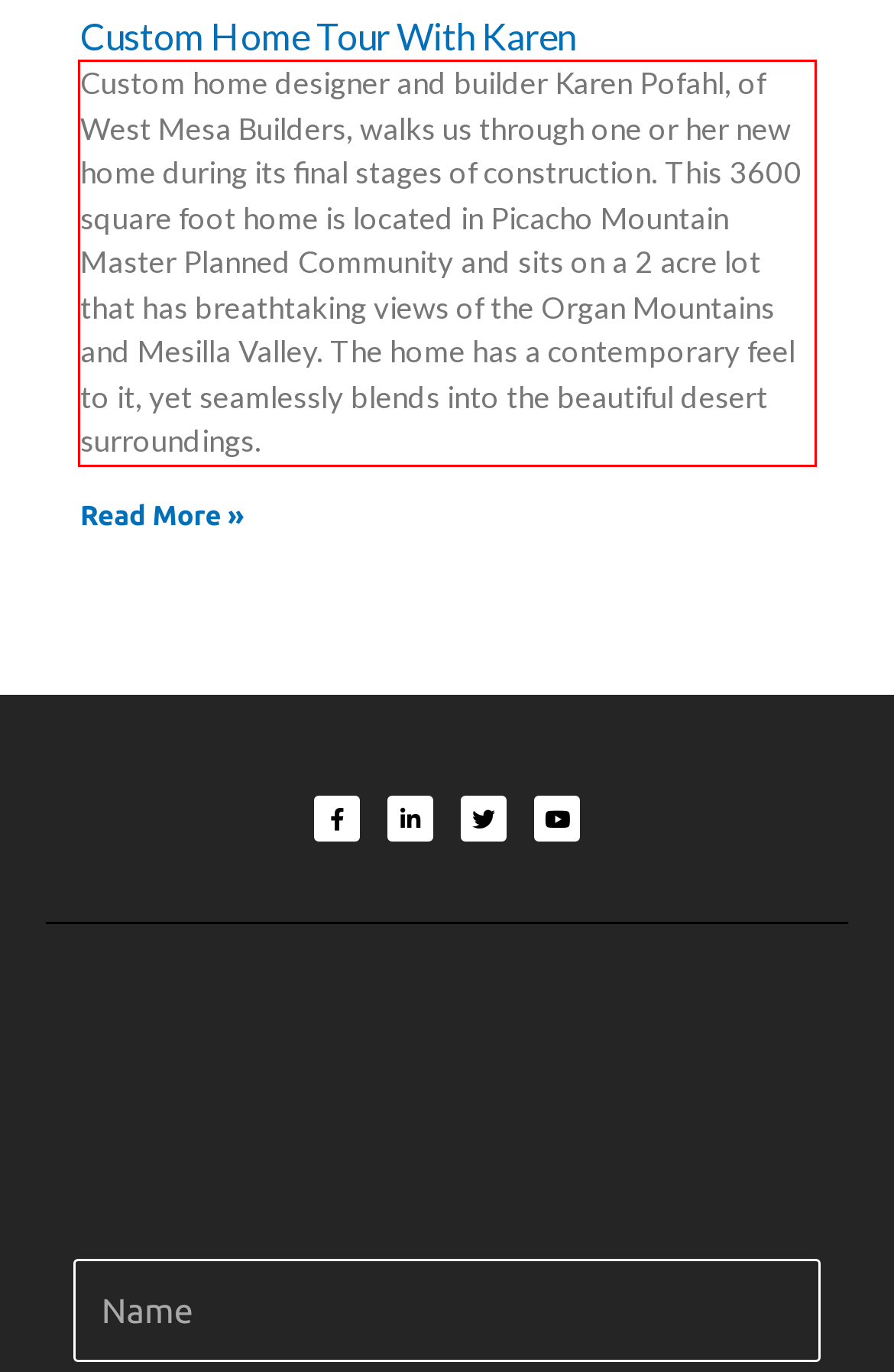The screenshot provided shows a webpage with a red bounding box. Apply OCR to the text within this red bounding box and provide the extracted content.

Custom home designer and builder Karen Pofahl, of West Mesa Builders, walks us through one or her new home during its final stages of construction. This 3600 square foot home is located in Picacho Mountain Master Planned Community and sits on a 2 acre lot that has breathtaking views of the Organ Mountains and Mesilla Valley. The home has a contemporary feel to it, yet seamlessly blends into the beautiful desert surroundings.